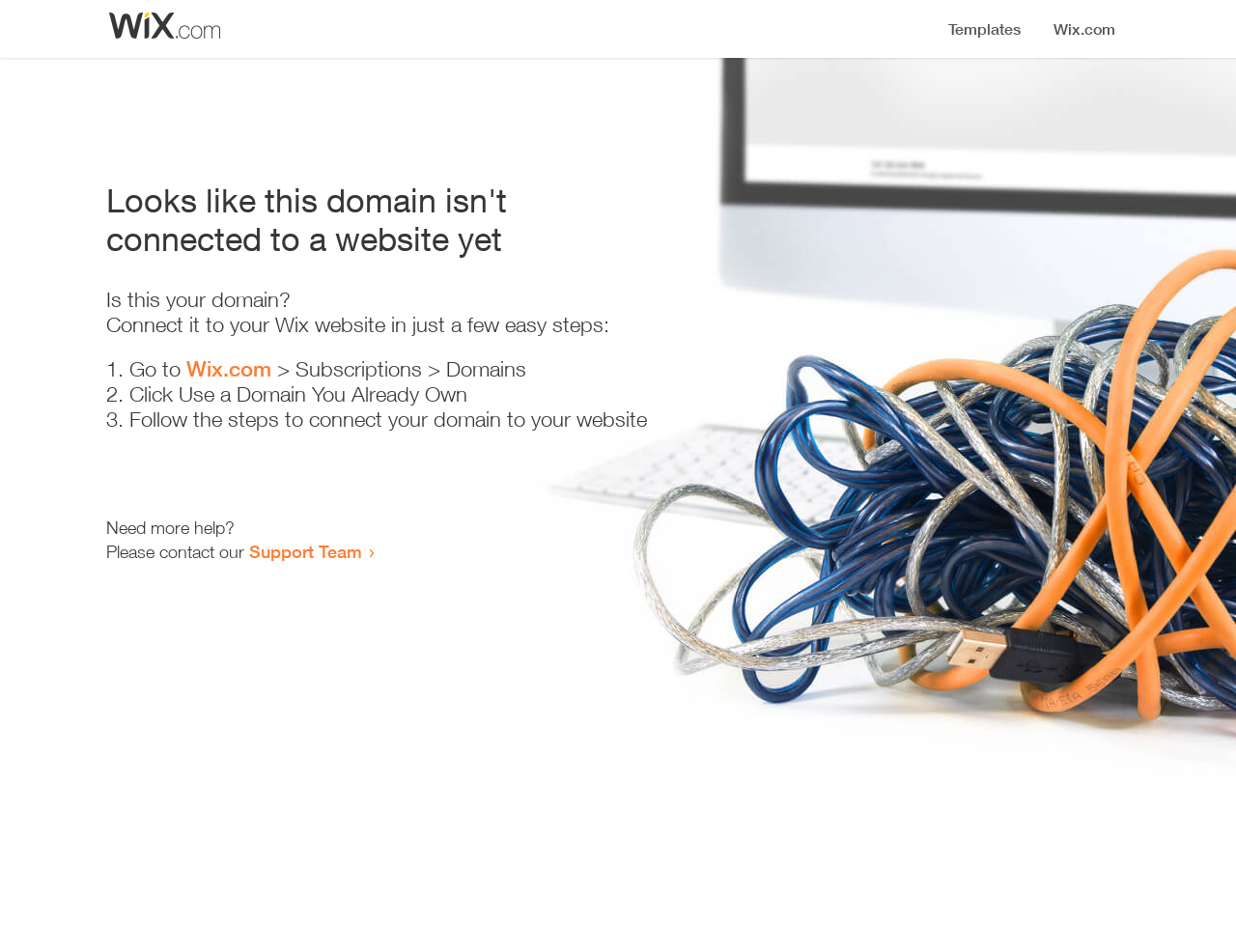How many steps are required to connect the domain to a website?
Analyze the image and provide a thorough answer to the question.

The webpage provides a list of steps to connect the domain to a website, which includes 3 list markers ('1.', '2.', '3.') indicating 3 steps.